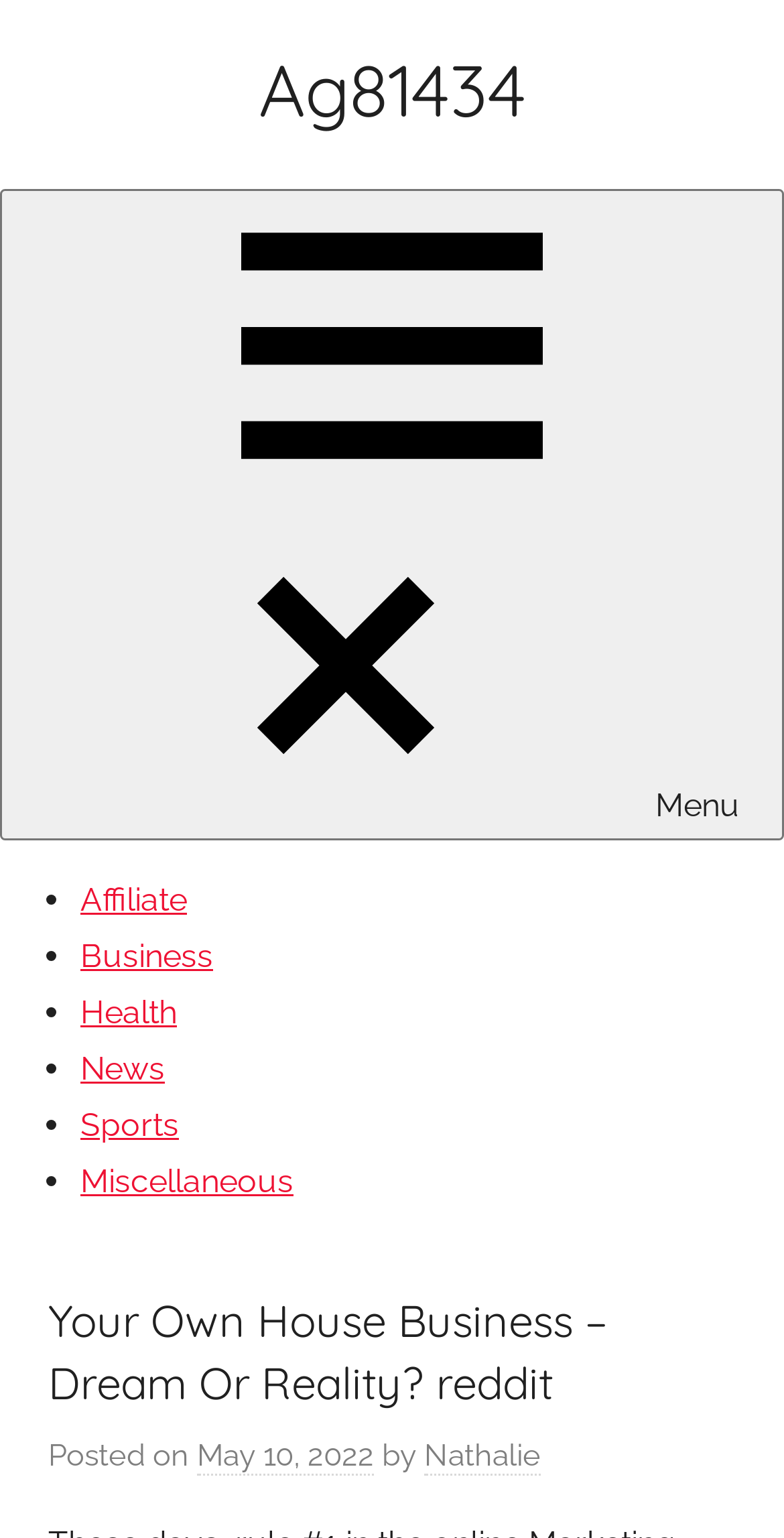Identify the bounding box coordinates for the UI element described as: "Ag81434". The coordinates should be provided as four floats between 0 and 1: [left, top, right, bottom].

[0.329, 0.029, 0.671, 0.088]